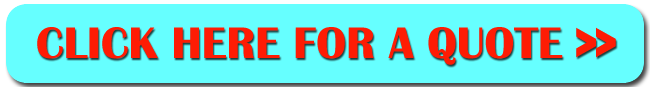Respond concisely with one word or phrase to the following query:
Who is the target audience for the garden clearance service?

Homeowners